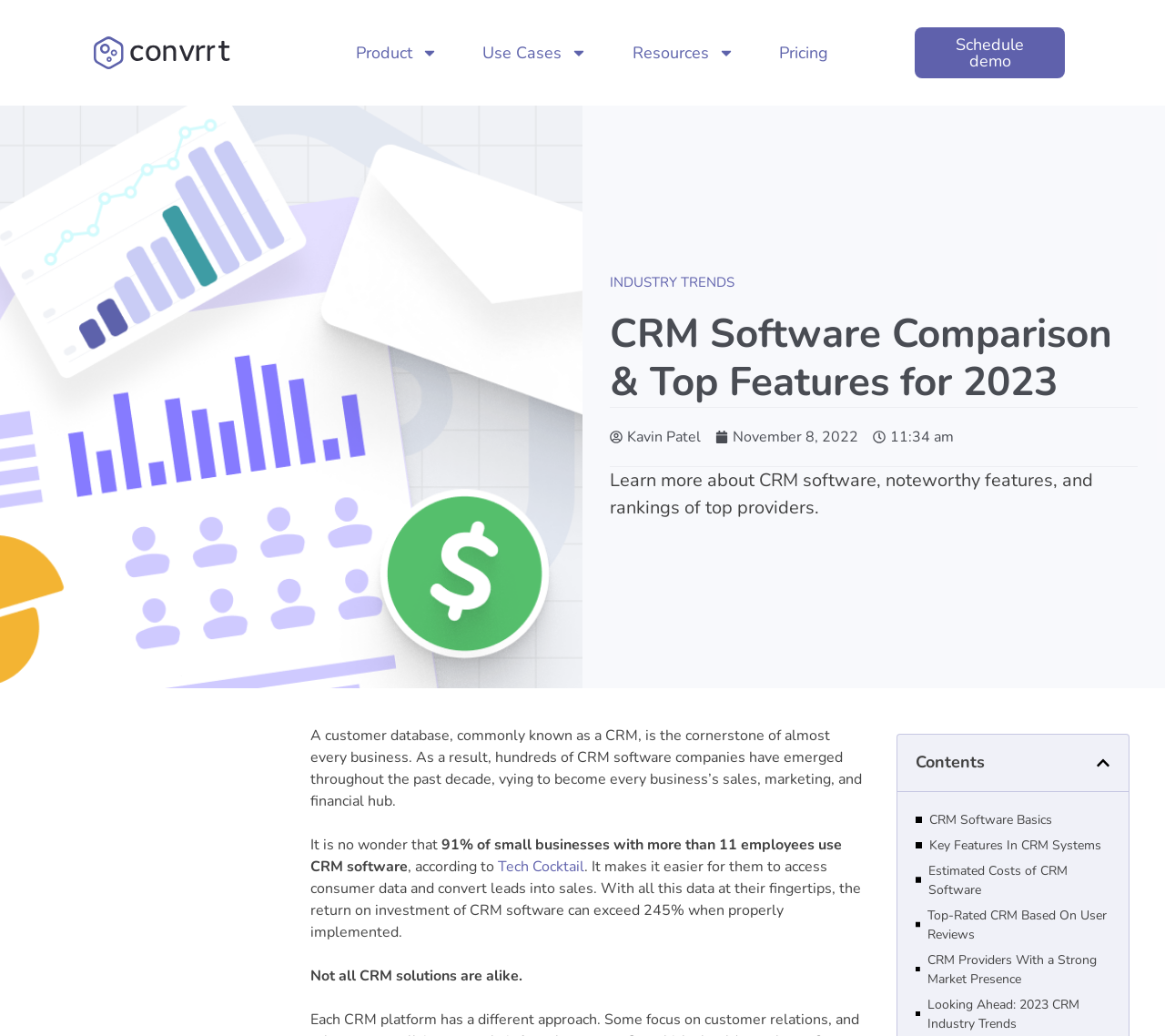Determine the bounding box coordinates for the area that needs to be clicked to fulfill this task: "Go to the 'Pricing' page". The coordinates must be given as four float numbers between 0 and 1, i.e., [left, top, right, bottom].

[0.654, 0.034, 0.727, 0.068]